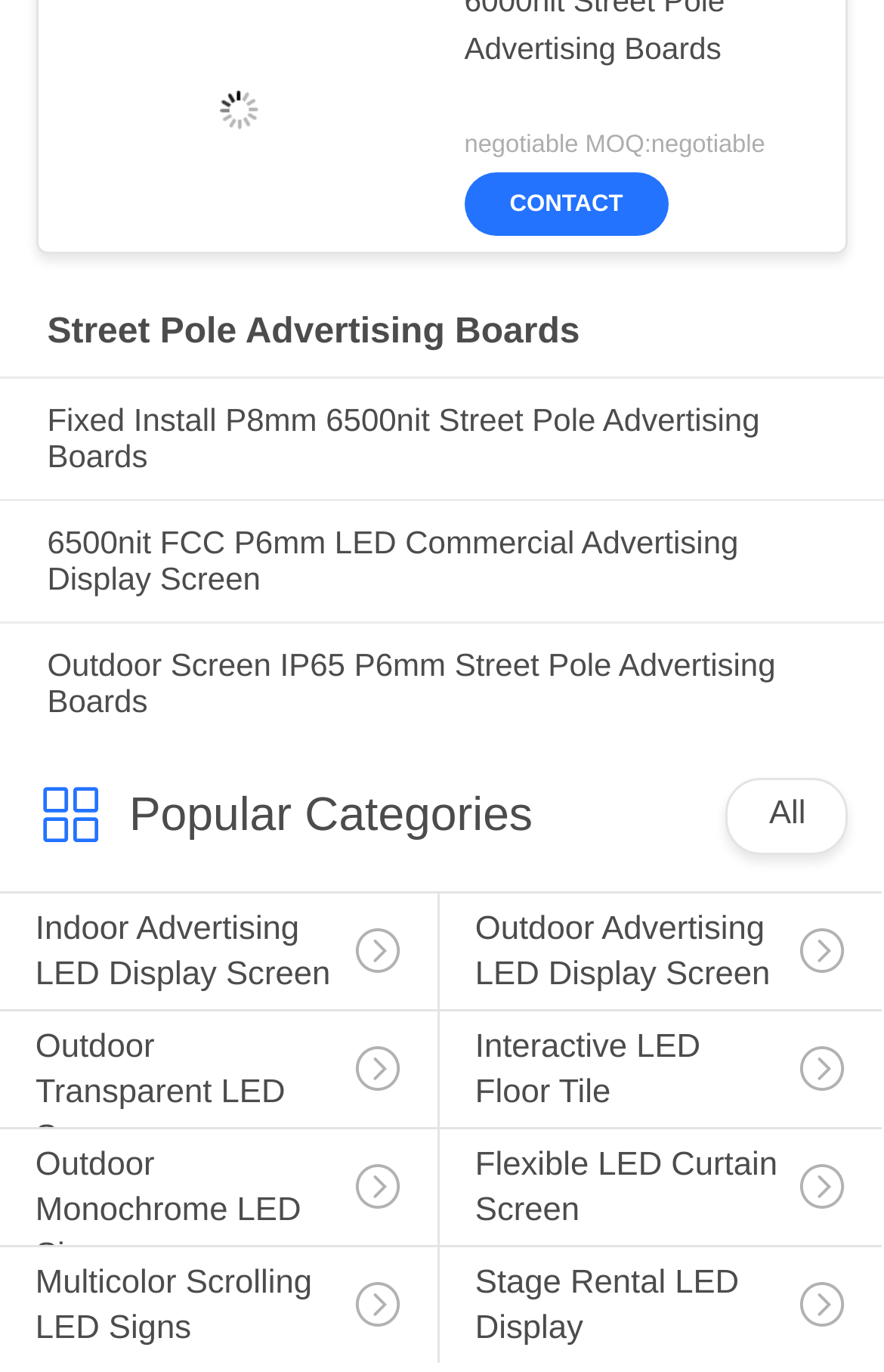Could you determine the bounding box coordinates of the clickable element to complete the instruction: "Click on CONTACT"? Provide the coordinates as four float numbers between 0 and 1, i.e., [left, top, right, bottom].

[0.576, 0.14, 0.705, 0.158]